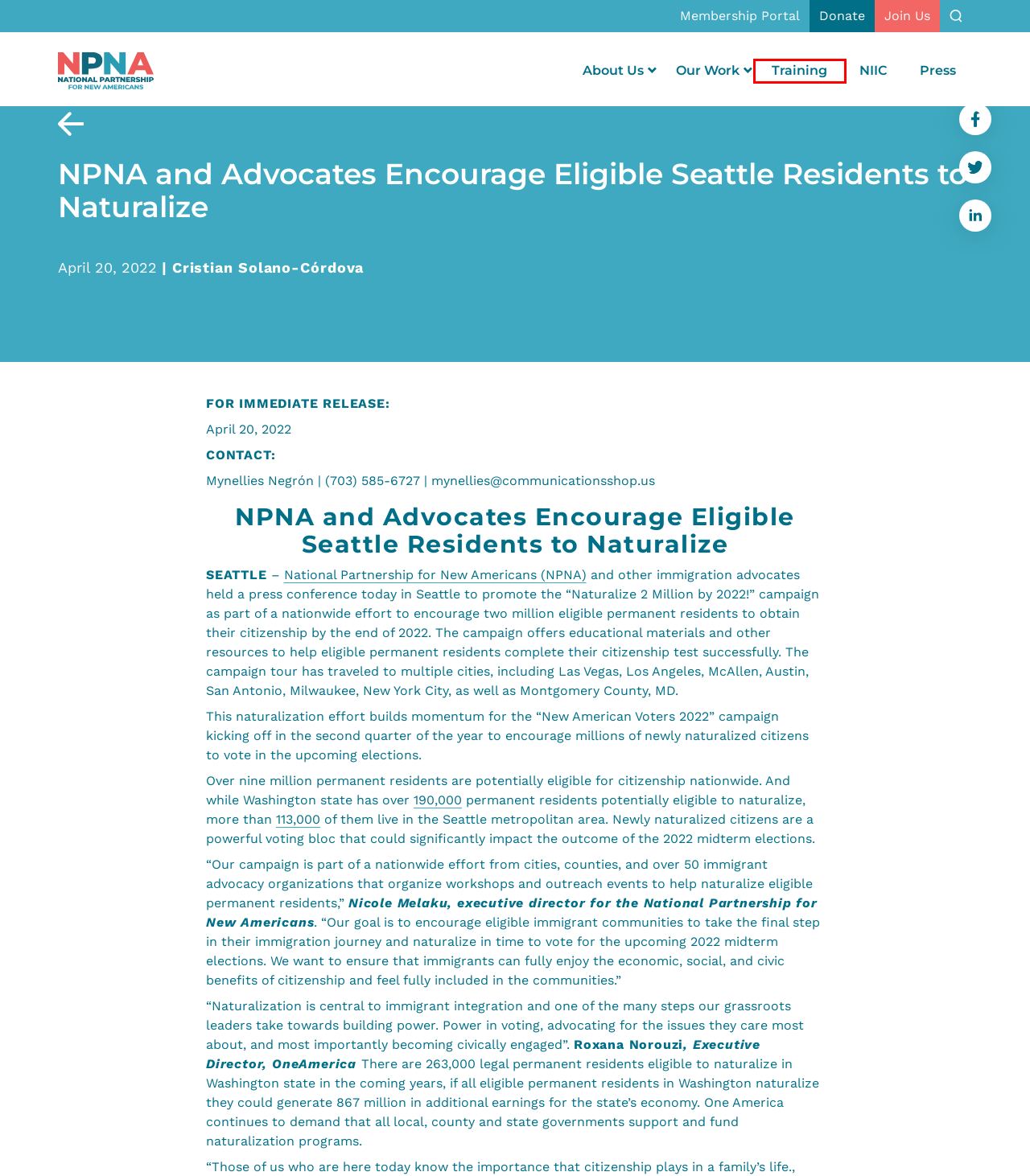You are given a screenshot depicting a webpage with a red bounding box around a UI element. Select the description that best corresponds to the new webpage after clicking the selected element. Here are the choices:
A. Join Us - Partnership for New Americans
B. Home - Partnership for New Americans
C. Who We Are - Partnership for New Americans
D. NPNA Community Navigator & Inclusion Institute - Partnership for New Americans
E. Donate - Partnership for New Americans
F. NPNA Membership Portal - Partnership for New Americans
G. About Us - Partnership for New Americans
H. Programs - Partnership for New Americans

D